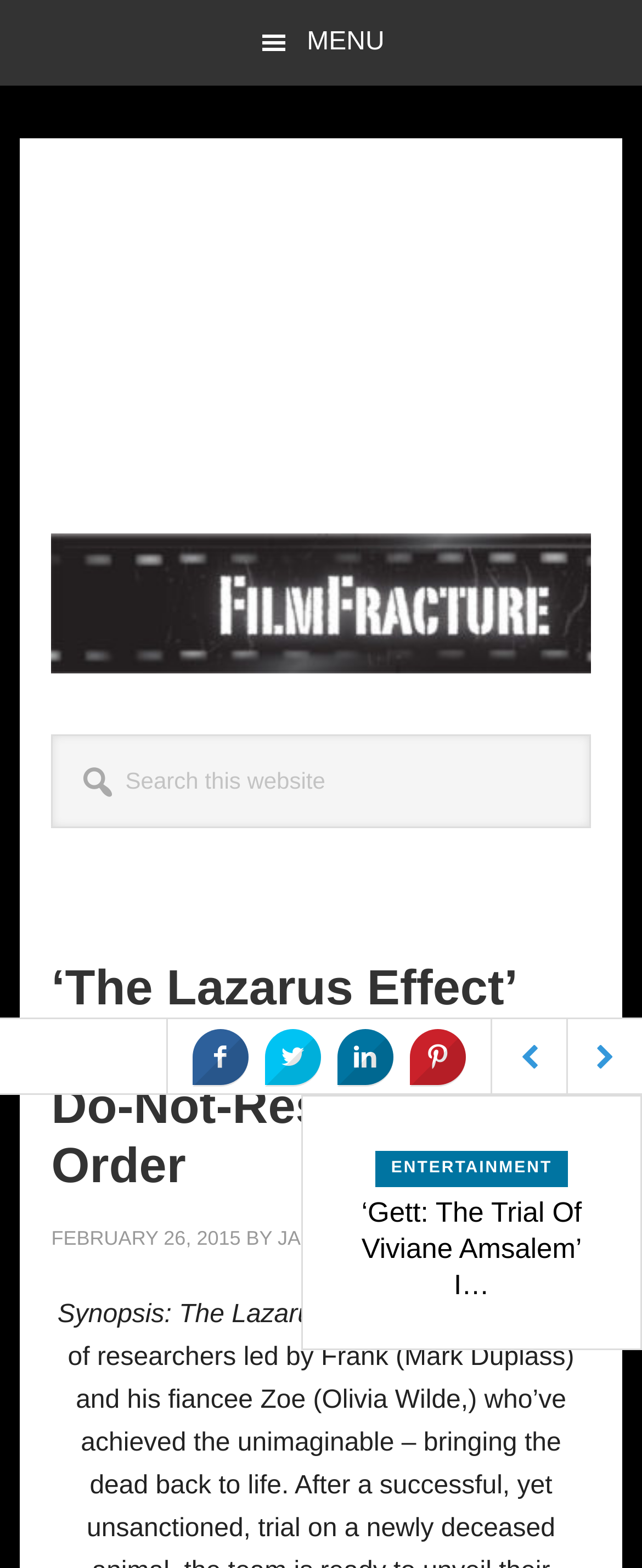What is the date of the review?
Analyze the screenshot and provide a detailed answer to the question.

The question can be answered by looking at the time element on the webpage, which mentions 'FEBRUARY 26, 2015'. This suggests that the review was published on this date.